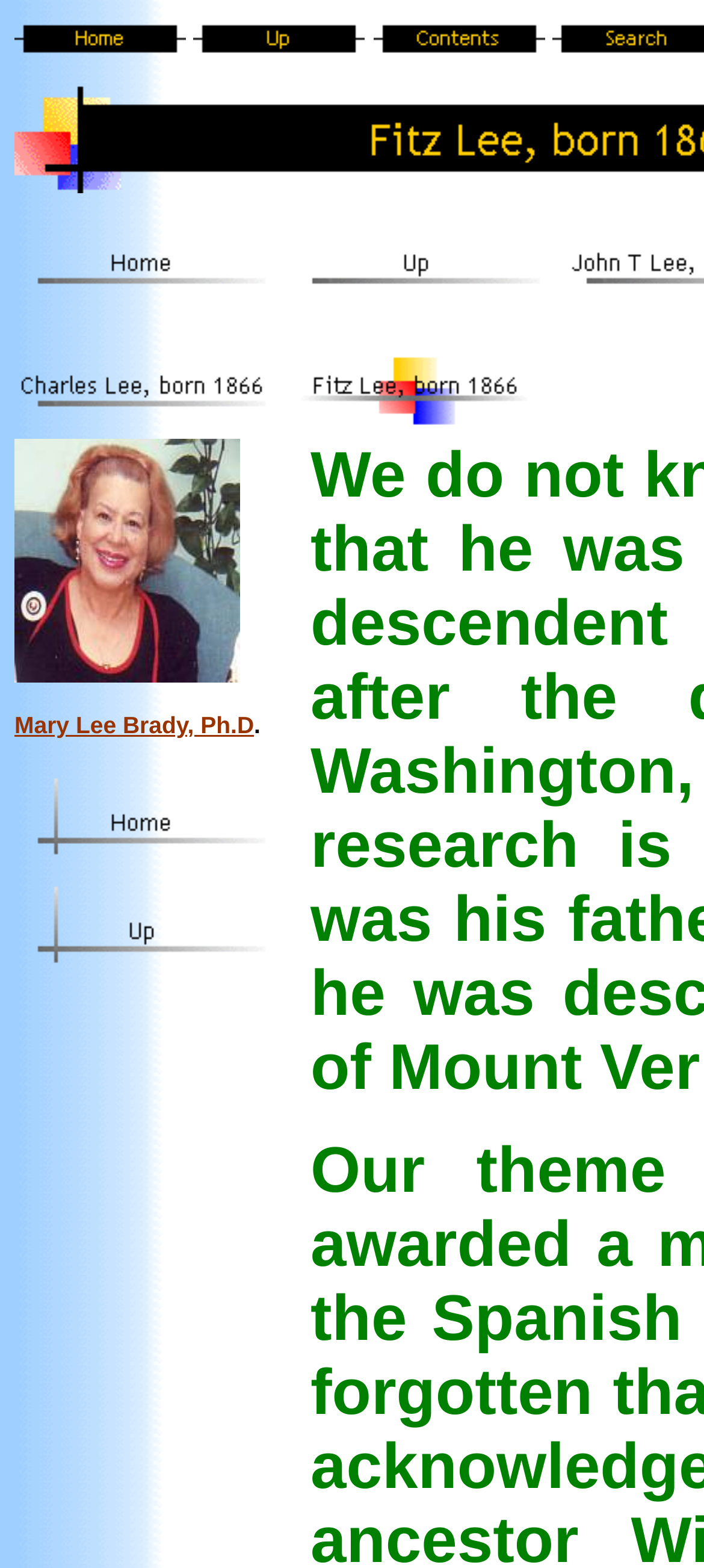Reply to the question with a single word or phrase:
How many links are there on the webpage?

9